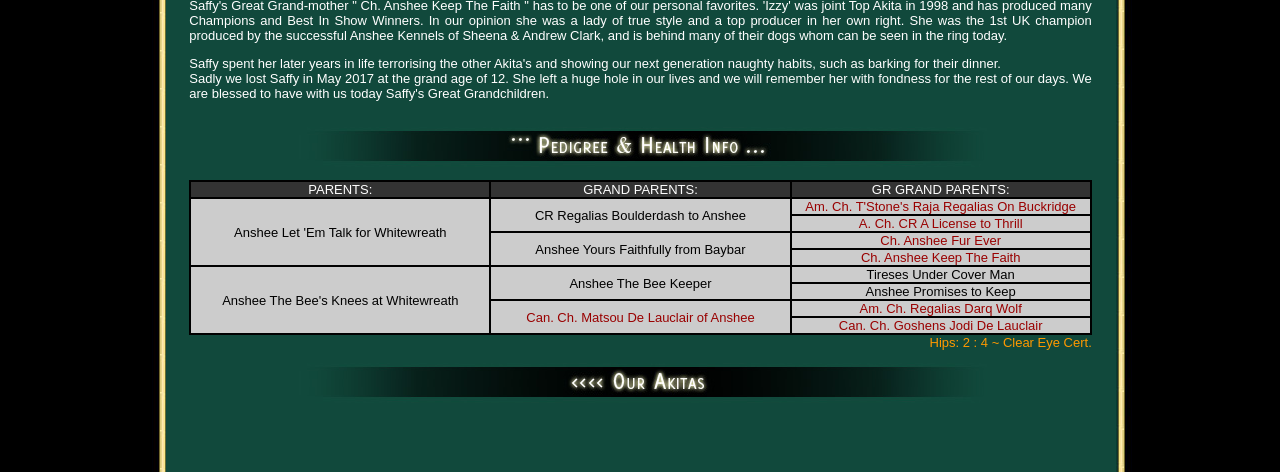What is the breed of dog mentioned on this webpage?
Examine the webpage screenshot and provide an in-depth answer to the question.

The webpage appears to be about a specific breed of dog, Akitas, as evident from the table structure and the text content within the grid cells, which mentions various names and titles related to Akitas.